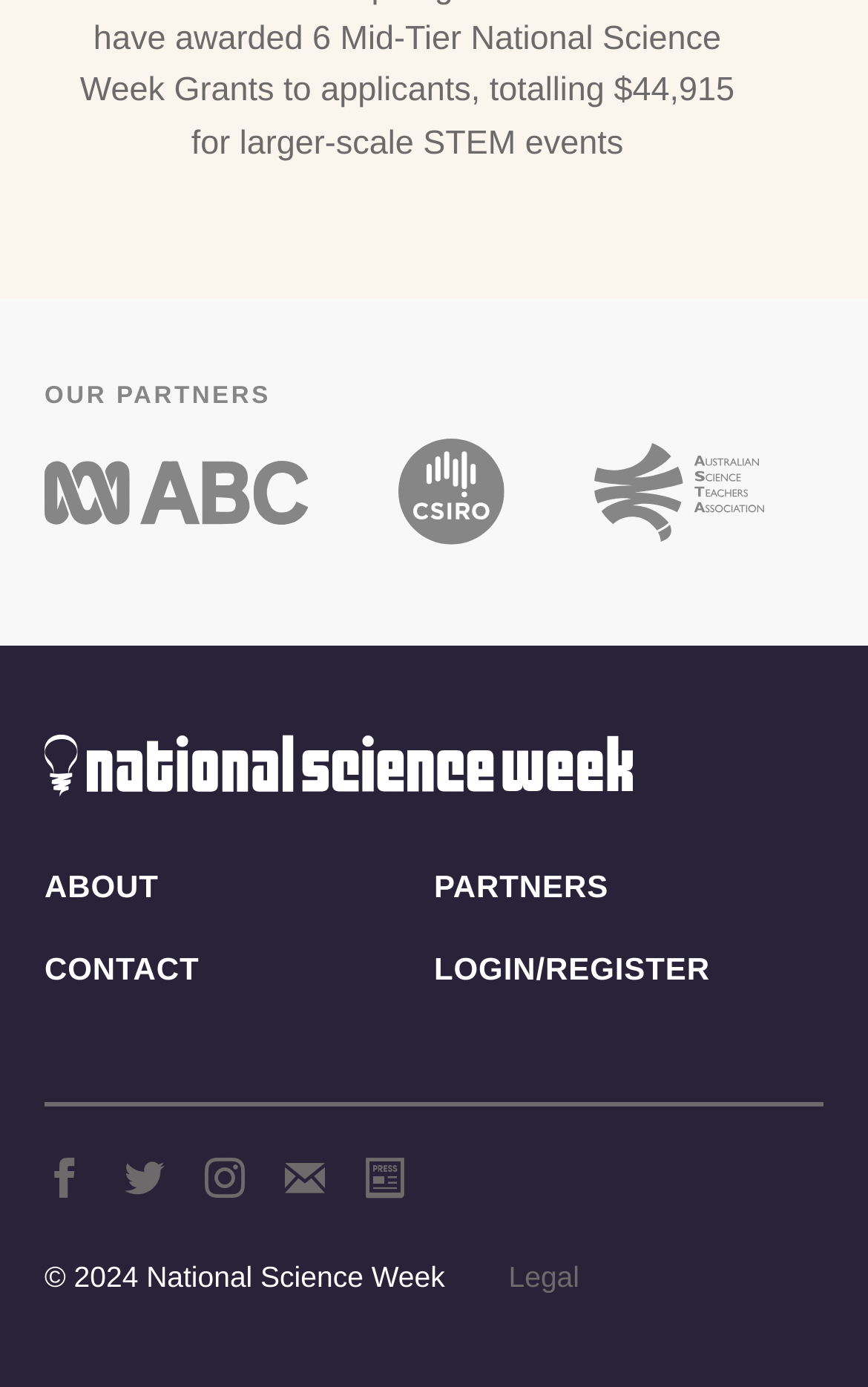Locate the bounding box coordinates of the element to click to perform the following action: 'visit ABC website'. The coordinates should be given as four float values between 0 and 1, in the form of [left, top, right, bottom].

[0.051, 0.337, 0.356, 0.356]